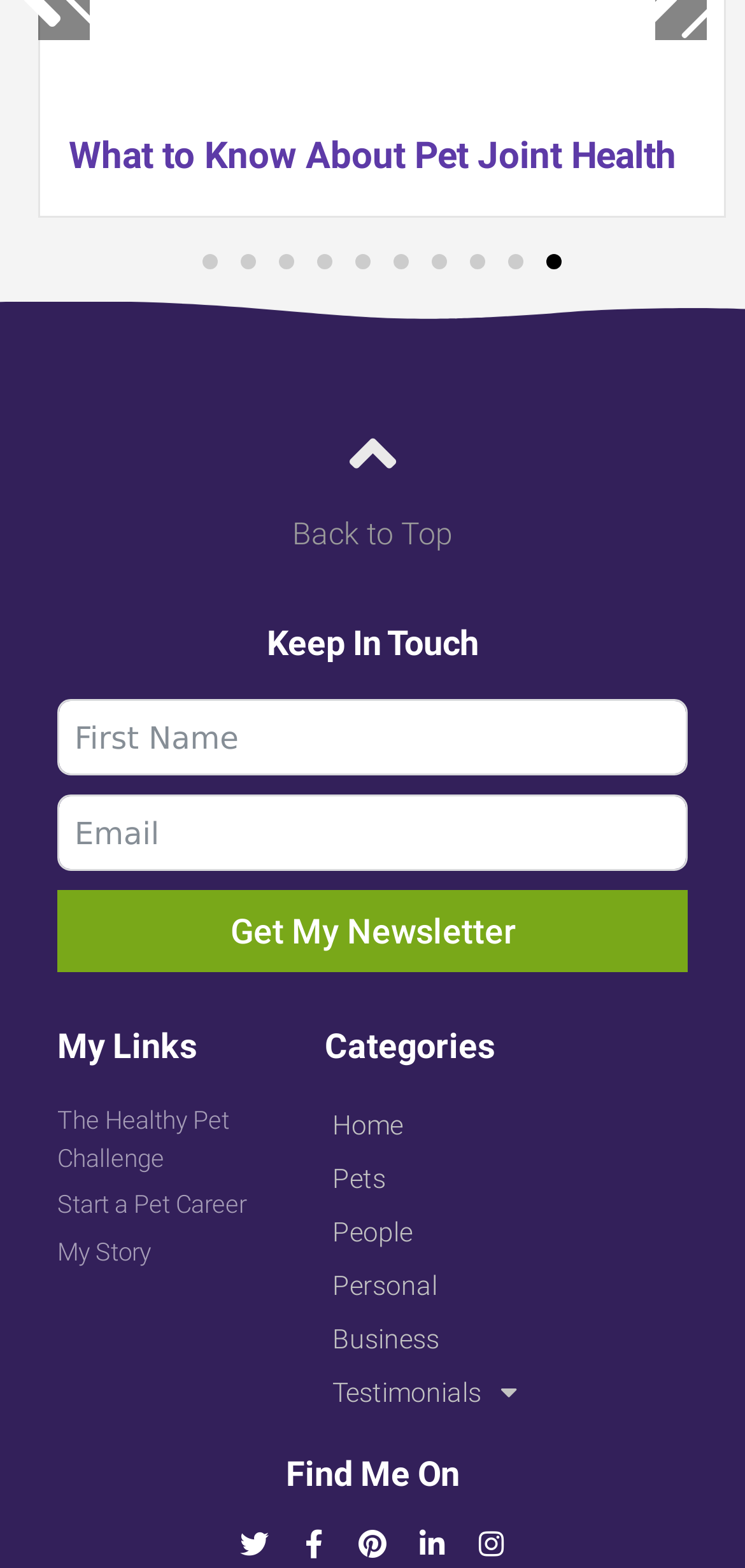Please find and report the bounding box coordinates of the element to click in order to perform the following action: "Click the 'What to Know About Pet Joint Health' link". The coordinates should be expressed as four float numbers between 0 and 1, in the format [left, top, right, bottom].

[0.168, 0.085, 0.983, 0.113]